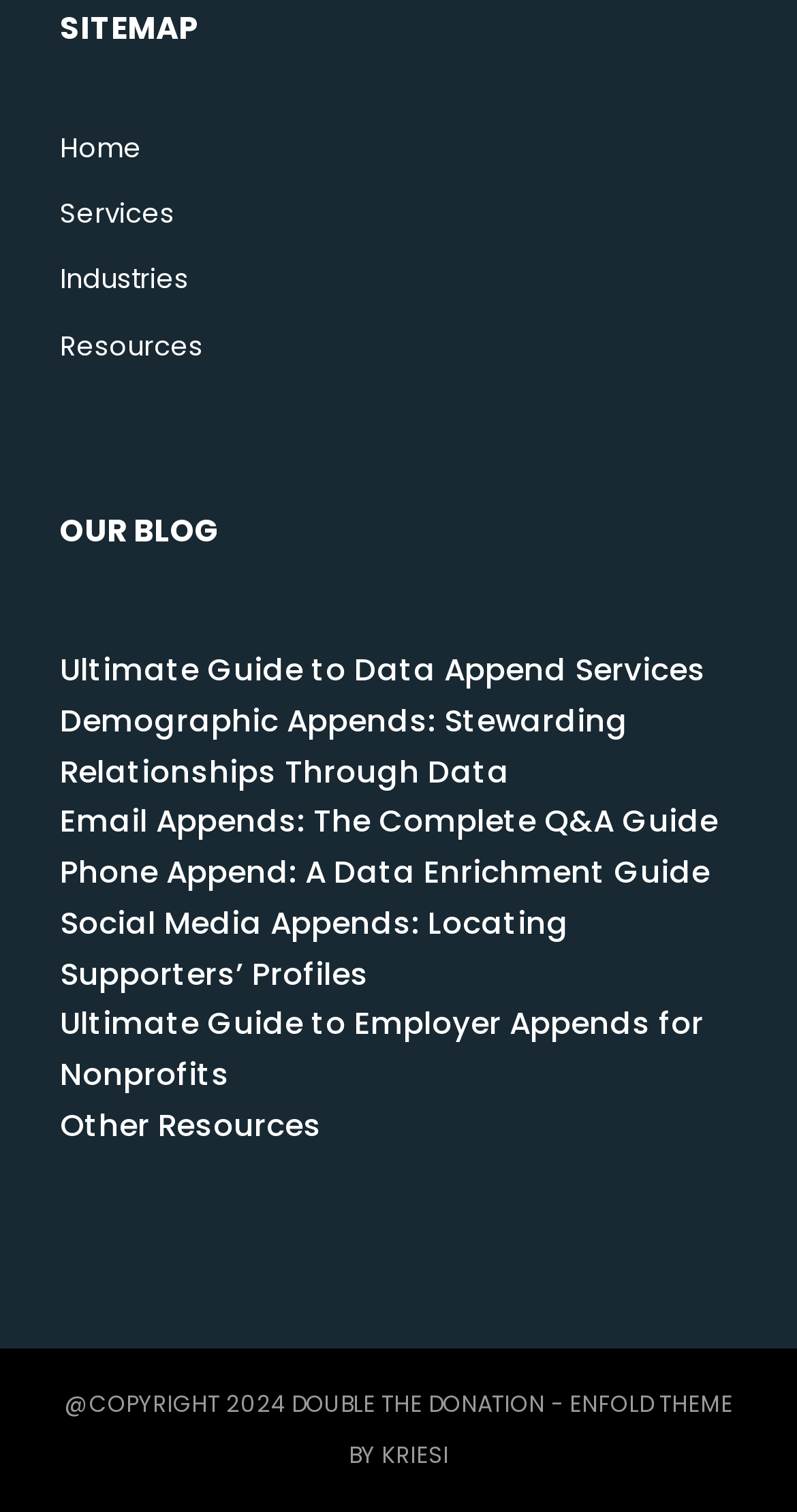Review the image closely and give a comprehensive answer to the question: What is the copyright year mentioned at the bottom of the page?

I found the copyright information at the bottom of the page, which is contained within the contentinfo element with ID 20. The StaticText element with ID 61 has the text '@COPYRIGHT 2024 DOUBLE THE DONATION -', indicating that the copyright year is 2024.